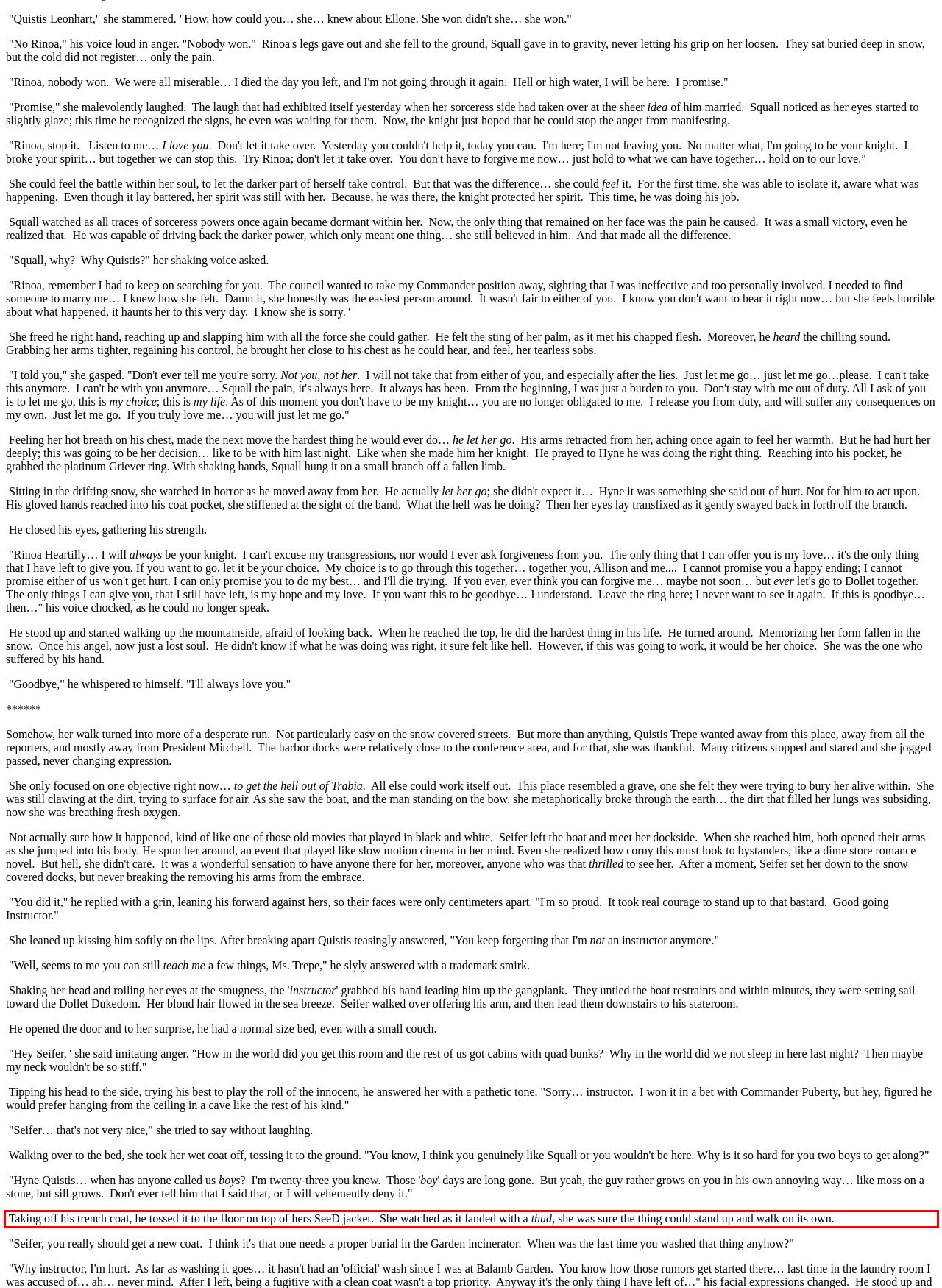Within the screenshot of the webpage, locate the red bounding box and use OCR to identify and provide the text content inside it.

Taking off his trench coat, he tossed it to the floor on top of hers SeeD jacket. She watched as it landed with a thud, she was sure the thing could stand up and walk on its own.